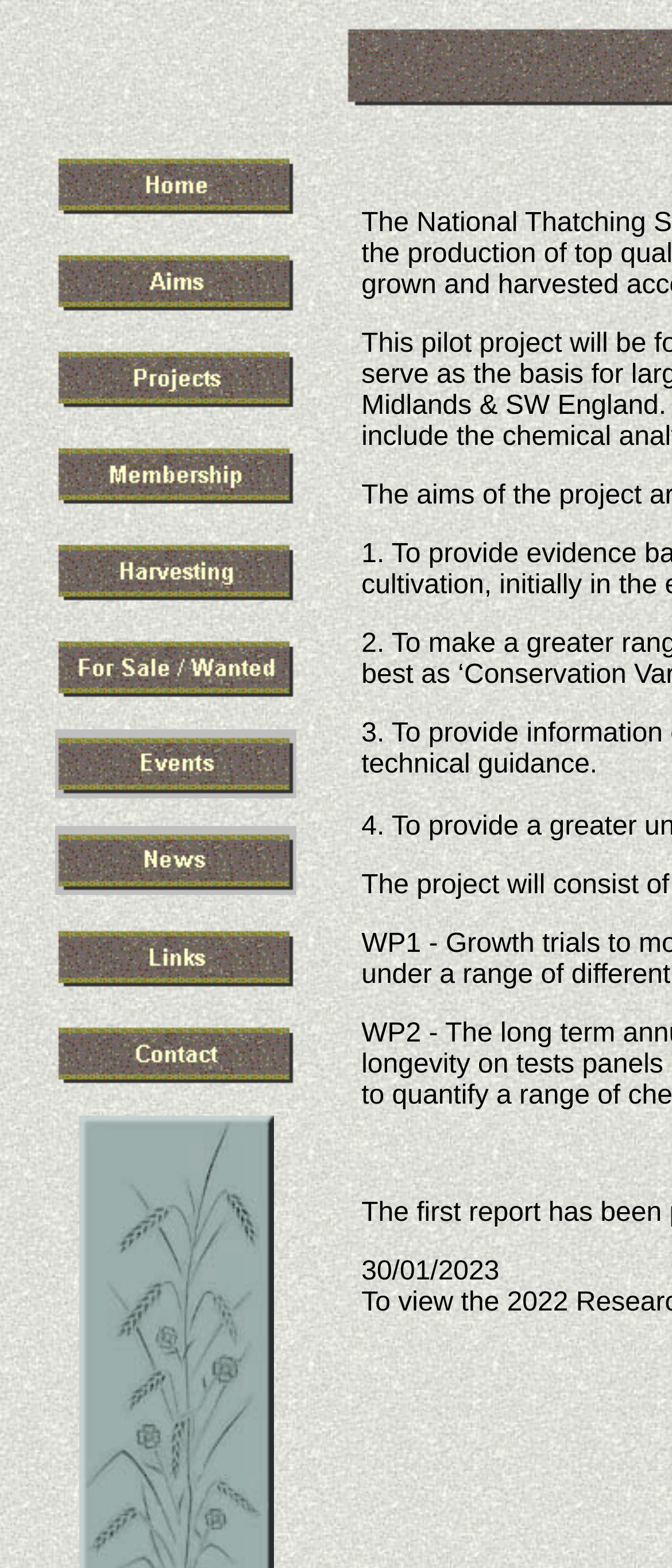Please determine the bounding box coordinates for the element that should be clicked to follow these instructions: "click the third link".

[0.082, 0.31, 0.441, 0.328]